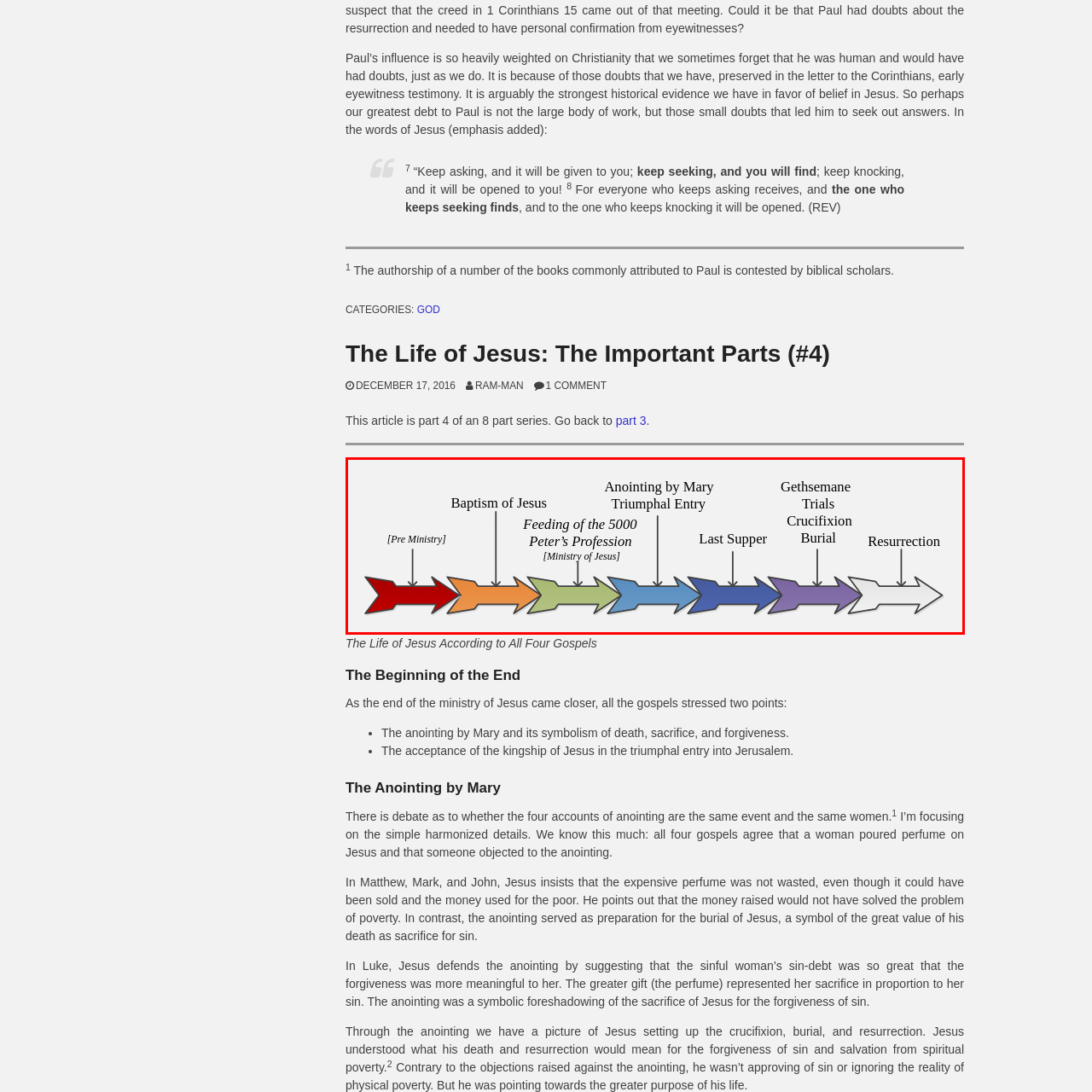Generate a detailed caption for the picture that is marked by the red rectangle.

The image presented illustrates a timeline of significant events in the life and ministry of Jesus, depicting key moments in a visually engaging manner. The timeline begins with the "Baptism of Jesus," highlighting the start of His public ministry, followed by the "Feeding of the 5000," which emphasizes His miraculous abilities and compassion for the masses. 

Continuing along the timeline, notable events such as "Peter's Profession" affirm the recognition of Jesus' identity by His followers. The "Anointing by Mary" is marked, representing a poignant moment of reverence and preparation for Jesus' impending sacrifice. The "Triumphal Entry" indicates the celebration of Jesus as king, showcasing the acclaim He received upon entering Jerusalem.

As the timeline progresses, it leads into the events of the "Last Supper," where Jesus shares final teachings with His disciples, setting the stage for the forthcoming trials. The depiction further includes significant moments like "Gethsemane," where Jesus wrestles with His impending fate, followed by the "Trials," "Crucifixion," and "Burial," key events that encapsulate His sacrifice.

Finally, the timeline culminates in the "Resurrection," symbolizing the core of Christian belief in Jesus’ victory over death. This comprehensive visual serves as a reminder of the chronological progression of Jesus' journey, encapsulating both the grandeur and solemnity of His life and mission.